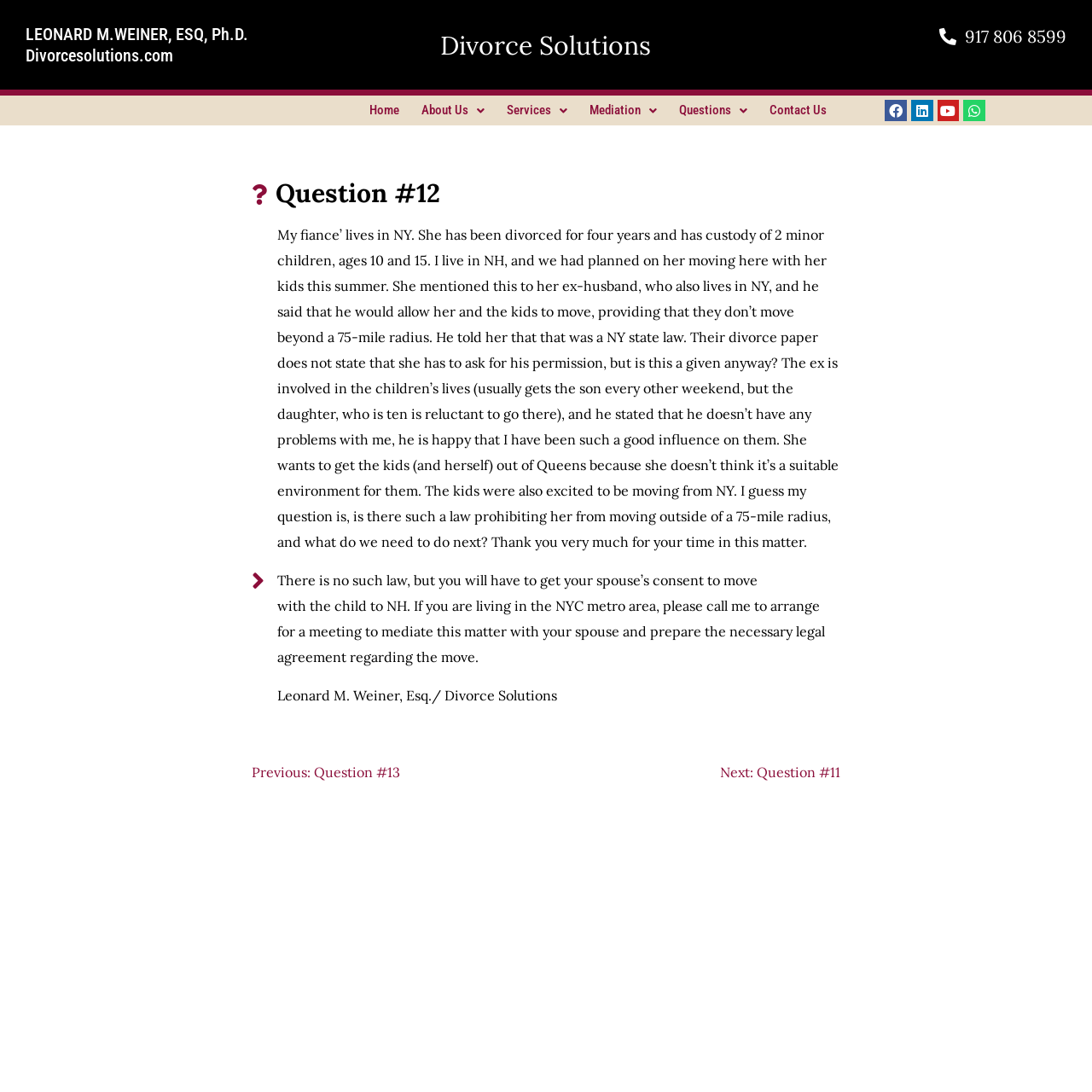What is the frequency of the son's visit to his father's place?
Provide a detailed answer to the question, using the image to inform your response.

The answer can be found in the question section of the webpage, where it is mentioned that the ex-husband gets the son every other weekend.